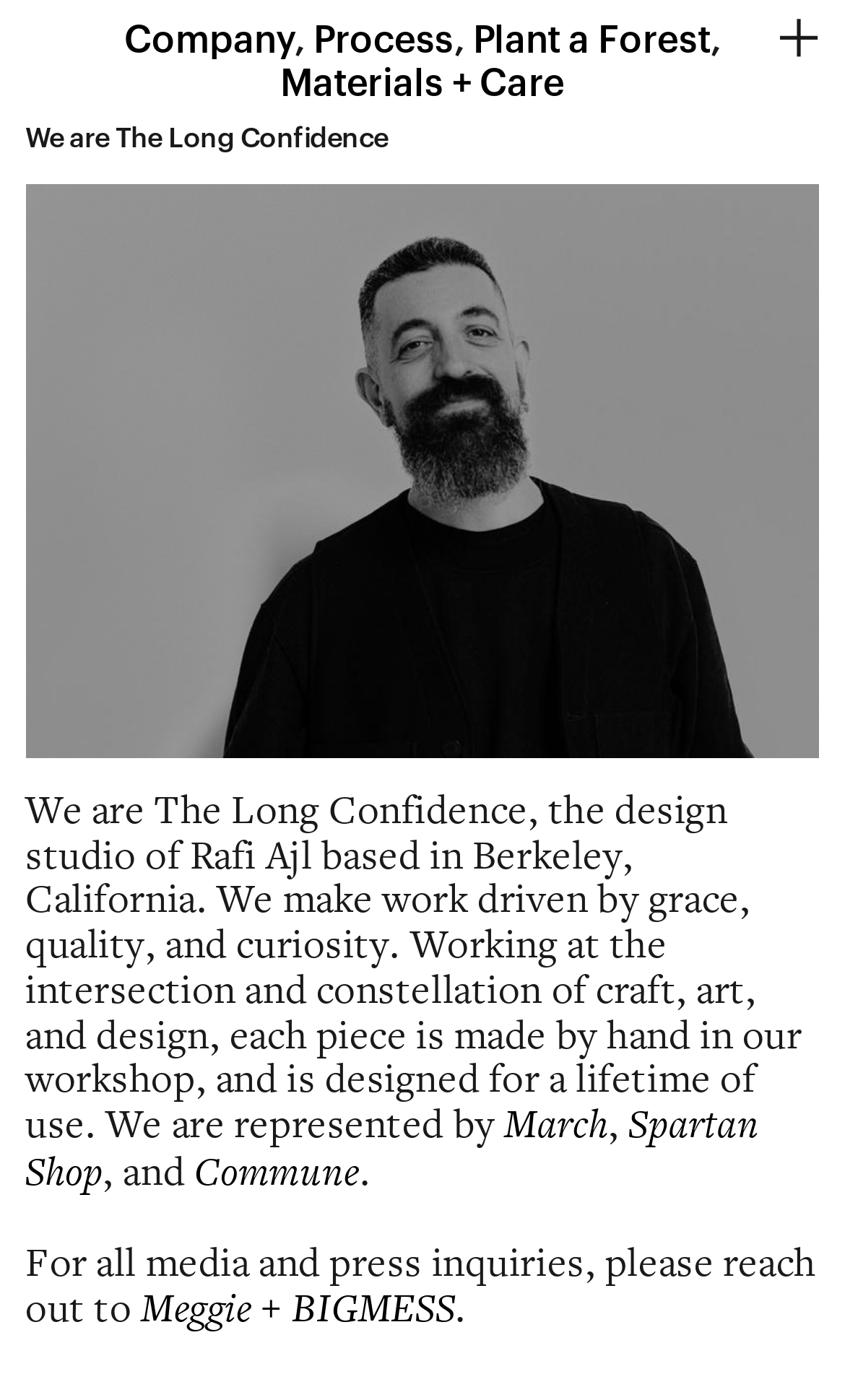Analyze the image and answer the question with as much detail as possible: 
What is the name of the person who owns the design studio?

I found the answer by looking at the heading element that says 'We are The Long Confidence, the design studio of Rafi Ajl based in Berkeley, California.'